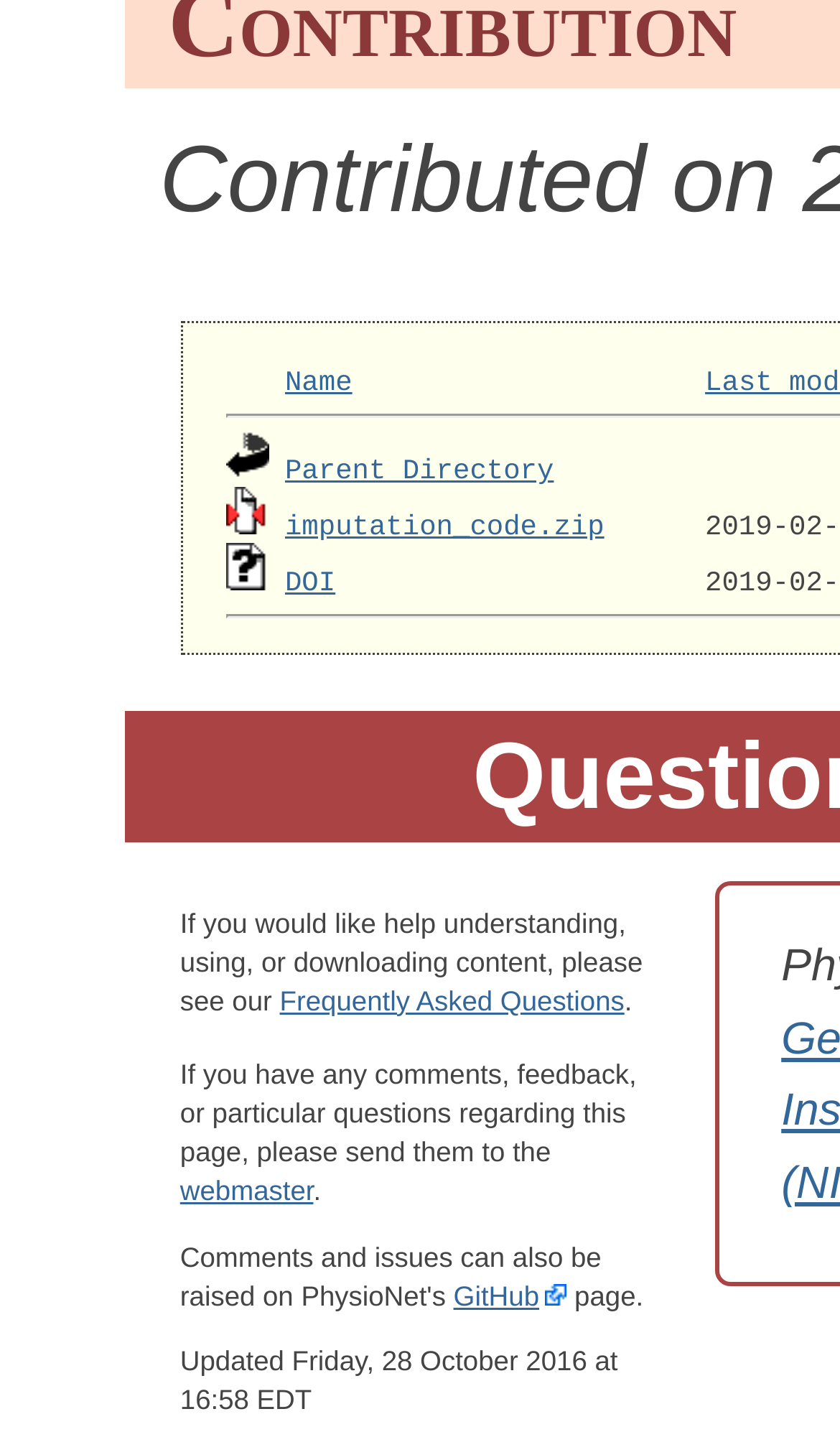Provide a single word or phrase answer to the question: 
What is the purpose of the '[PARENTDIR]' icon?

To navigate to parent directory